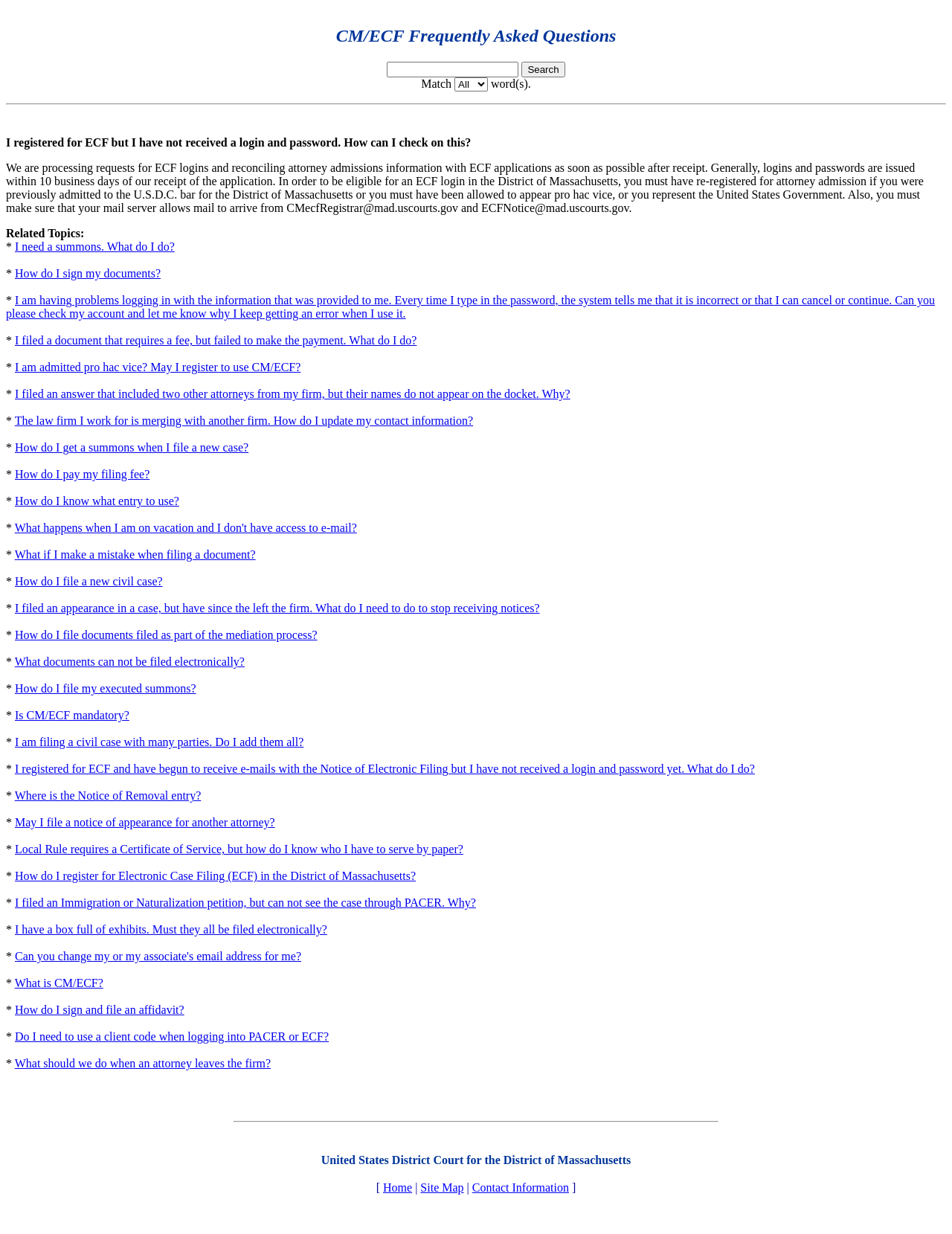Observe the image and answer the following question in detail: How do I check on my ECF login and password?

According to the first FAQ on the webpage, if you have not received your ECF login and password, you should wait 10 business days after submitting your application, and then check on the status.